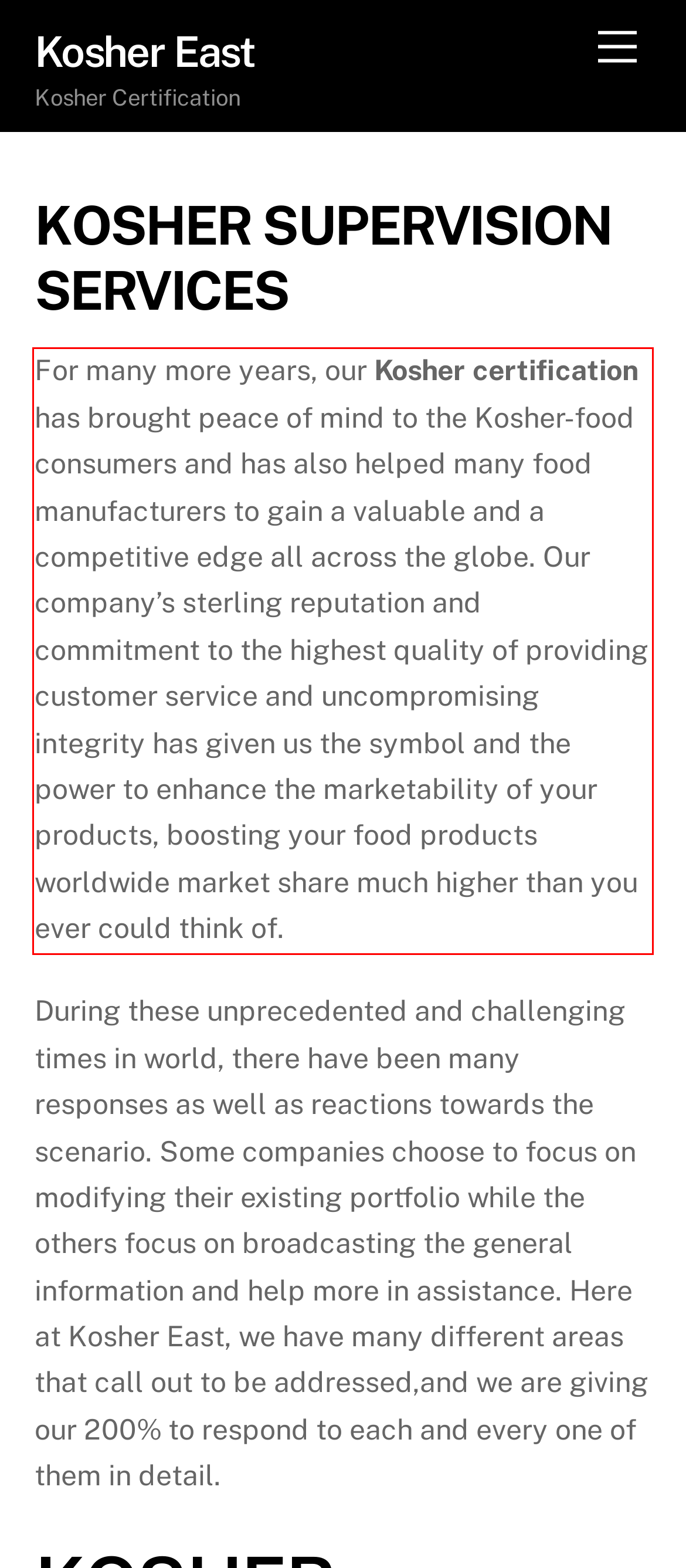Please recognize and transcribe the text located inside the red bounding box in the webpage image.

For many more years, our Kosher certification has brought peace of mind to the Kosher-food consumers and has also helped many food manufacturers to gain a valuable and a competitive edge all across the globe. Our company’s sterling reputation and commitment to the highest quality of providing customer service and uncompromising integrity has given us the symbol and the power to enhance the marketability of your products, boosting your food products worldwide market share much higher than you ever could think of.